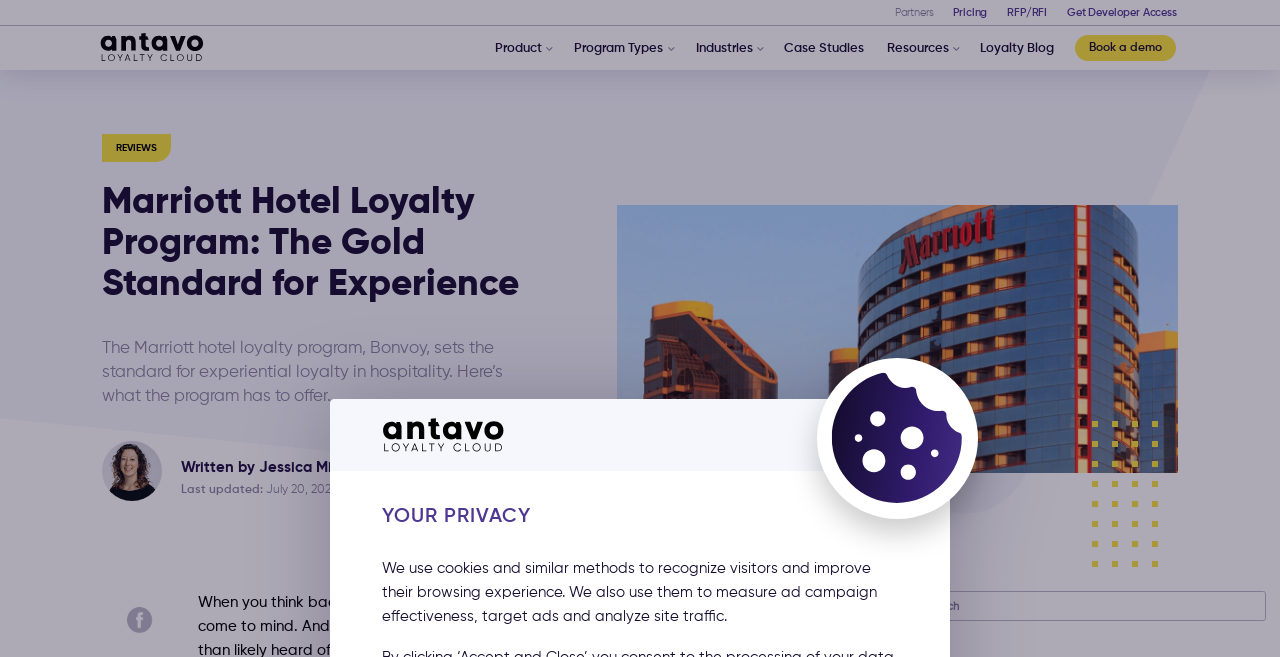Please pinpoint the bounding box coordinates for the region I should click to adhere to this instruction: "search for something".

[0.7, 0.899, 0.891, 0.945]